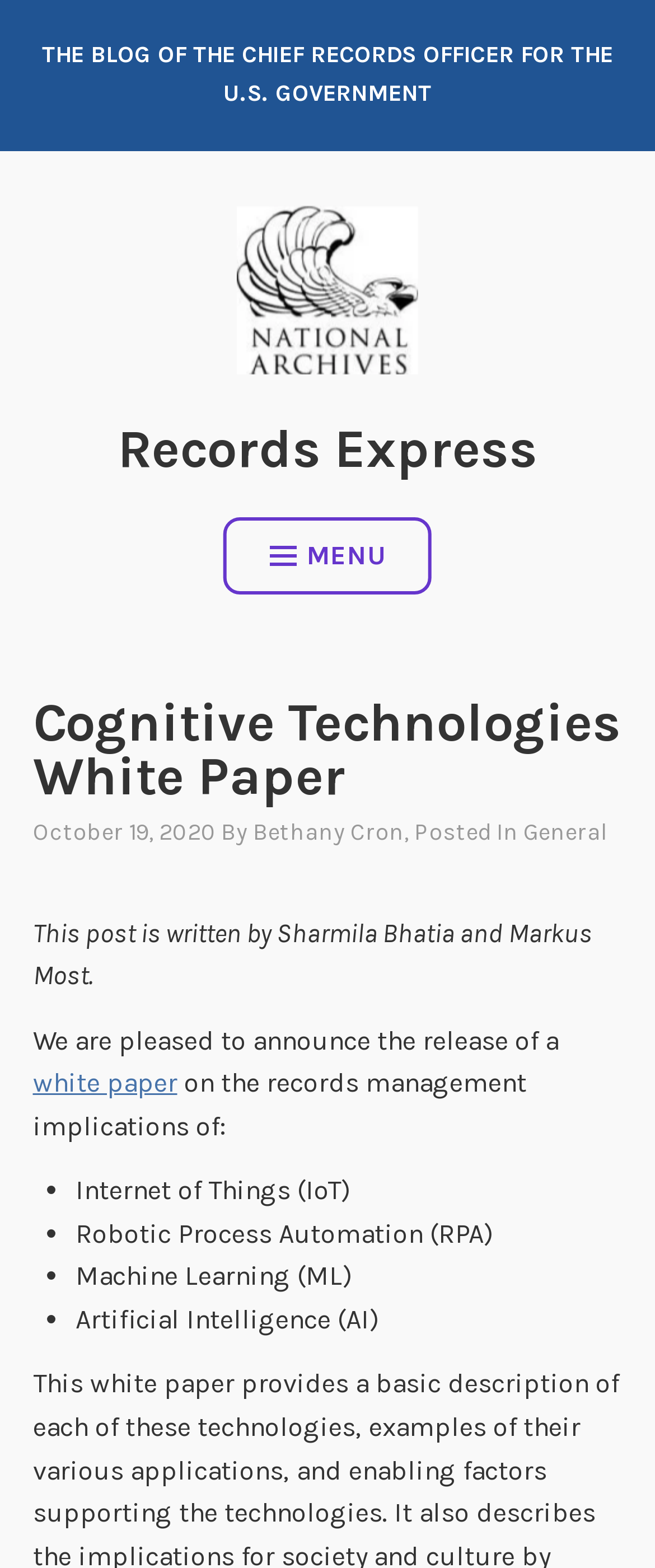Respond with a single word or phrase for the following question: 
What is the name of the link above the menu button?

Records Express